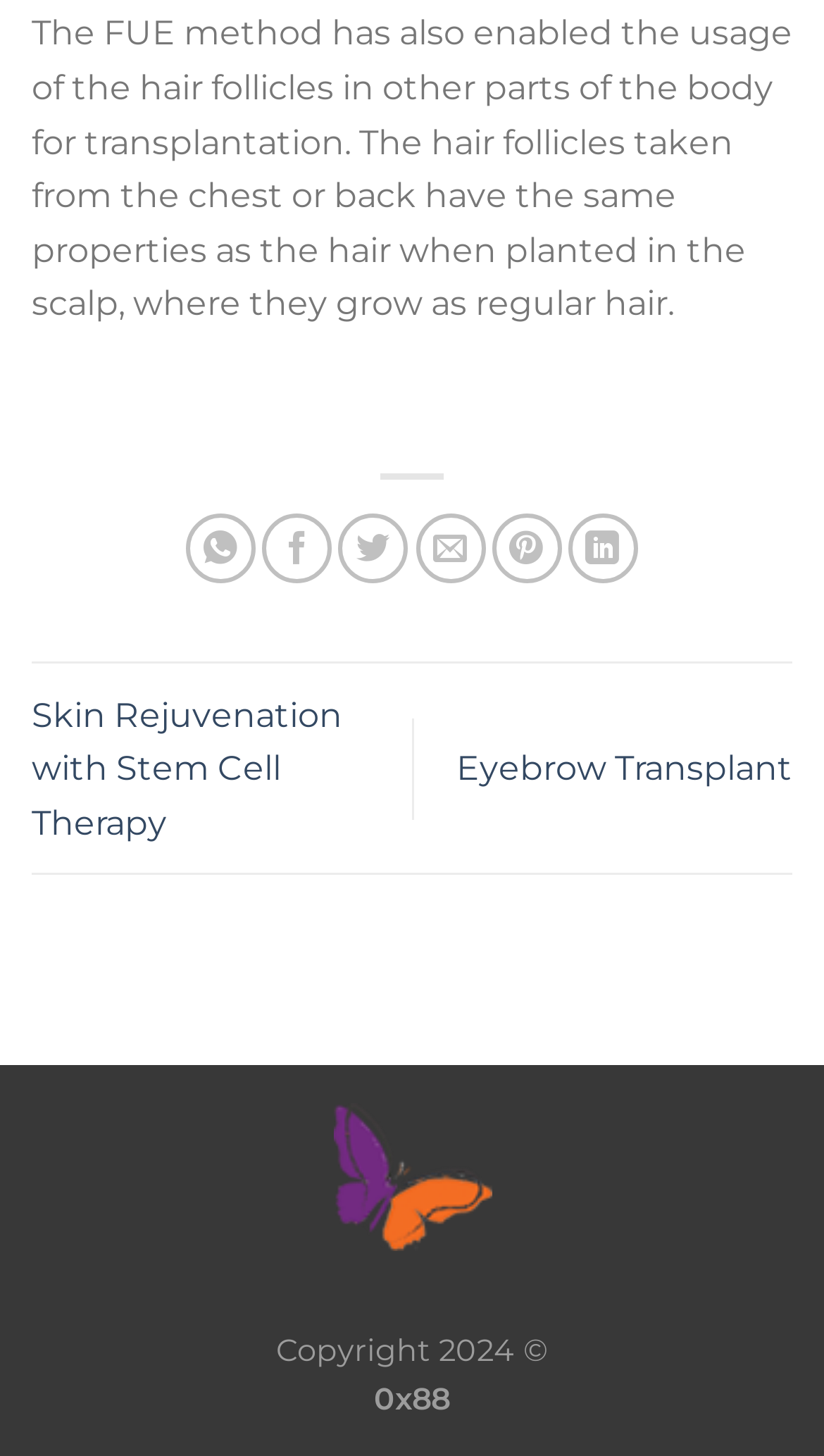Bounding box coordinates are specified in the format (top-left x, top-left y, bottom-right x, bottom-right y). All values are floating point numbers bounded between 0 and 1. Please provide the bounding box coordinate of the region this sentence describes: 0x88

[0.454, 0.948, 0.546, 0.974]